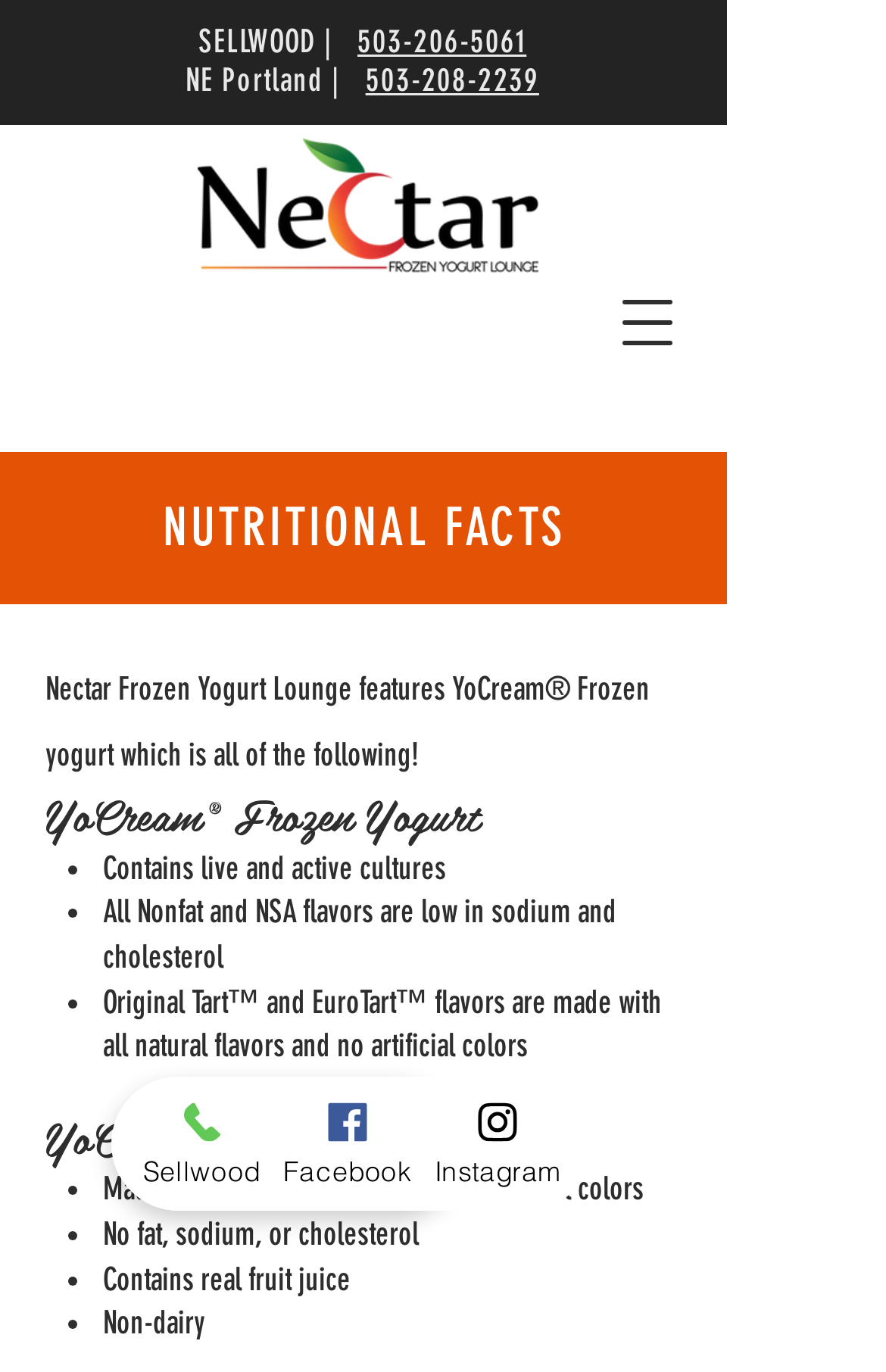What is the purpose of the button with the text 'Open navigation menu'?
Using the screenshot, give a one-word or short phrase answer.

To open a navigation menu